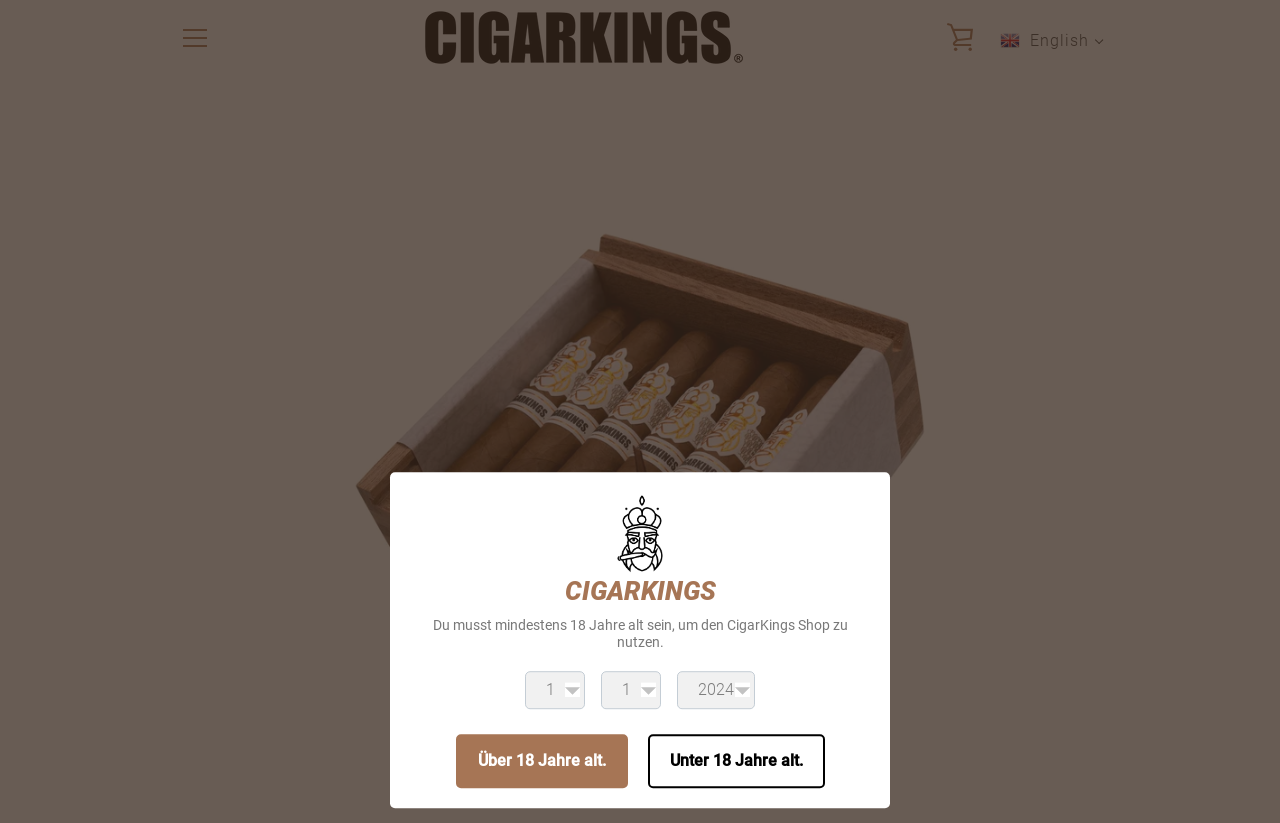Locate the primary heading on the webpage and return its text.

Petit Robusto SG Creative Edition